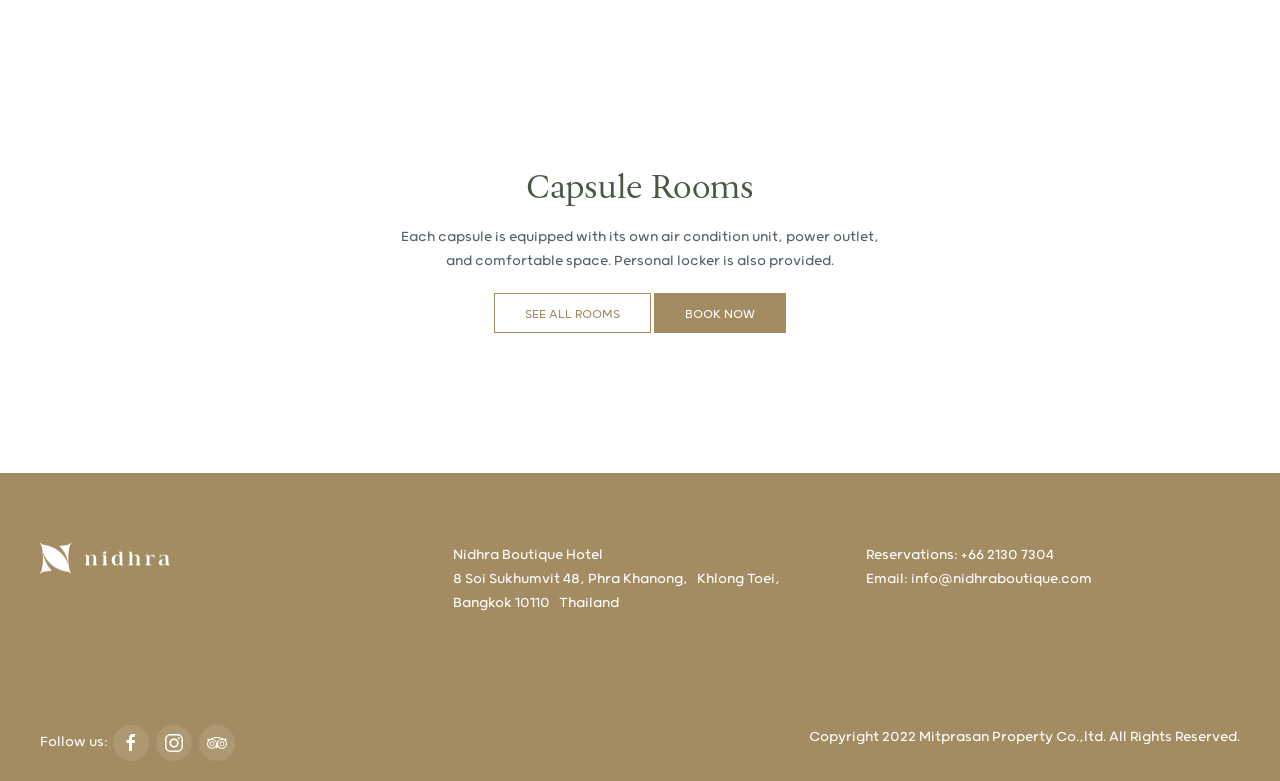Reply to the question with a brief word or phrase: How can I contact the hotel for reservations?

+66 2130 7304